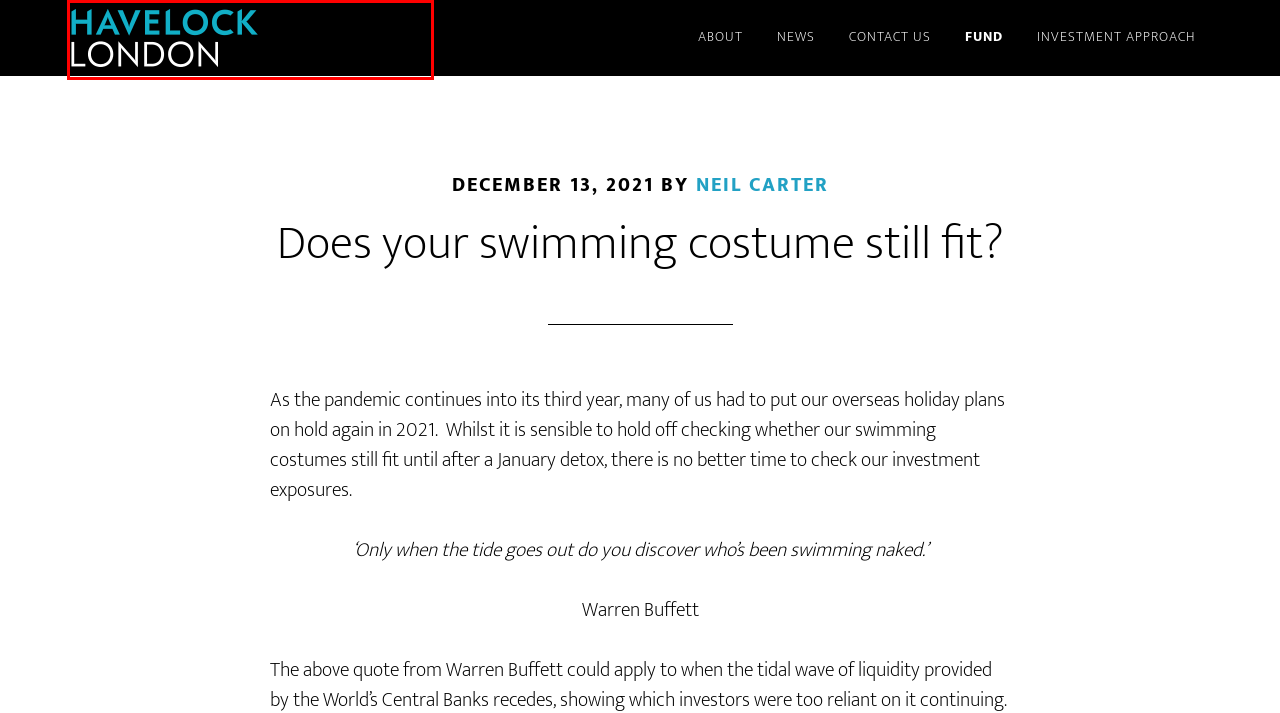You are given a screenshot of a webpage with a red rectangle bounding box around a UI element. Select the webpage description that best matches the new webpage after clicking the element in the bounding box. Here are the candidates:
A. Important information
B. Privacy policy
C. Havelock London – Modern investment management
D. Remuneration policy
E. Stewardship Code policy
F. Complaints policy summary
G. News and Commentary
H. Havelock Global Select

C